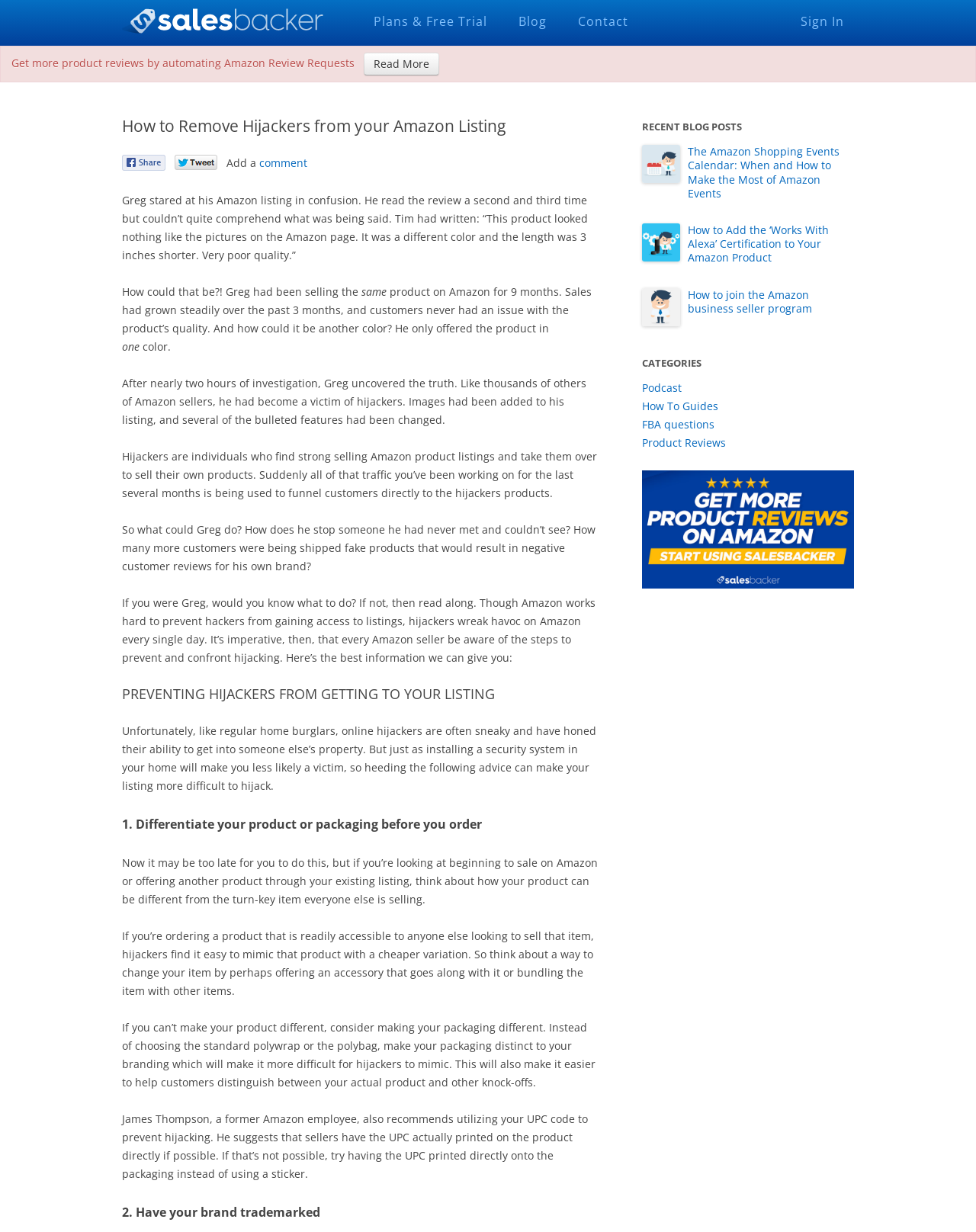Locate the UI element described by aria-label="FORWARDER supports Transaid this Christmas" and provide its bounding box coordinates. Use the format (top-left x, top-left y, bottom-right x, bottom-right y) with all values as floating point numbers between 0 and 1.

None